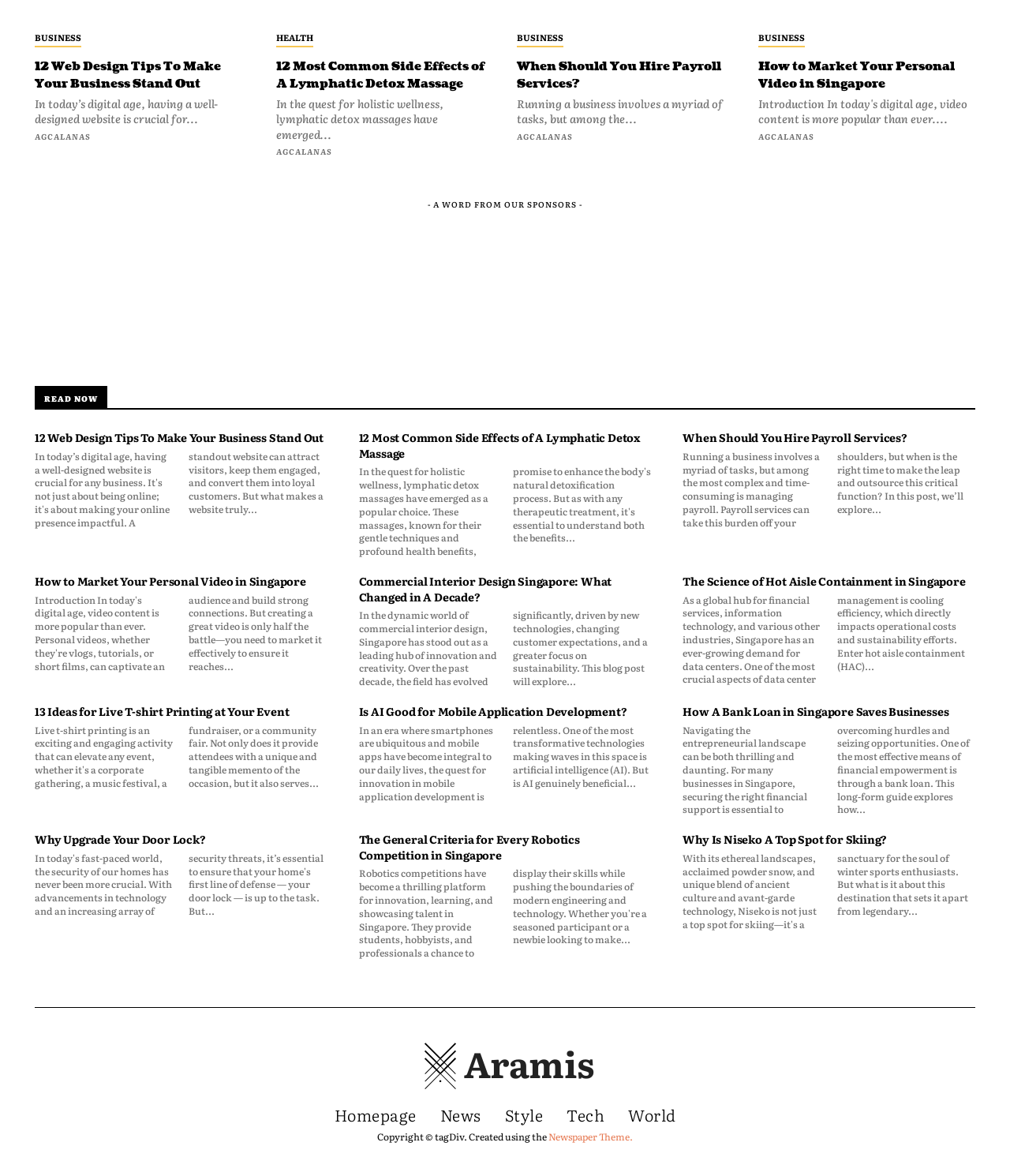Kindly determine the bounding box coordinates for the clickable area to achieve the given instruction: "Read '12 Web Design Tips To Make Your Business Stand Out'".

[0.034, 0.049, 0.25, 0.093]